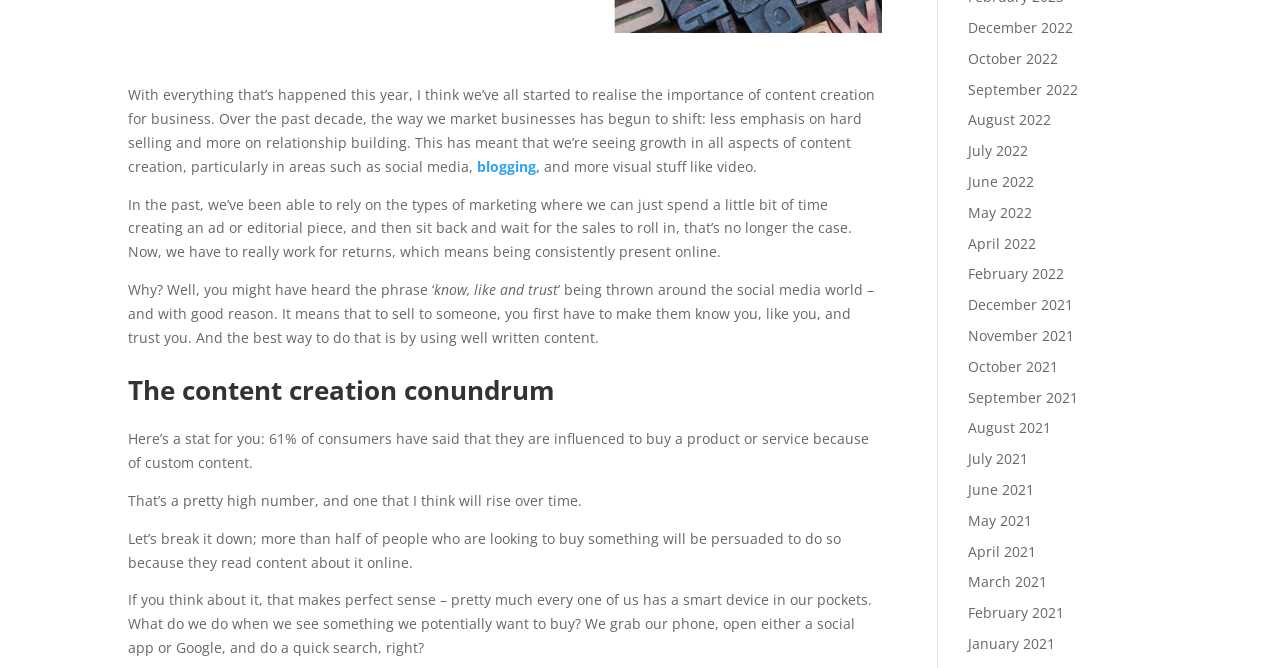Please find the bounding box coordinates (top-left x, top-left y, bottom-right x, bottom-right y) in the screenshot for the UI element described as follows: August 2021

[0.756, 0.626, 0.821, 0.655]